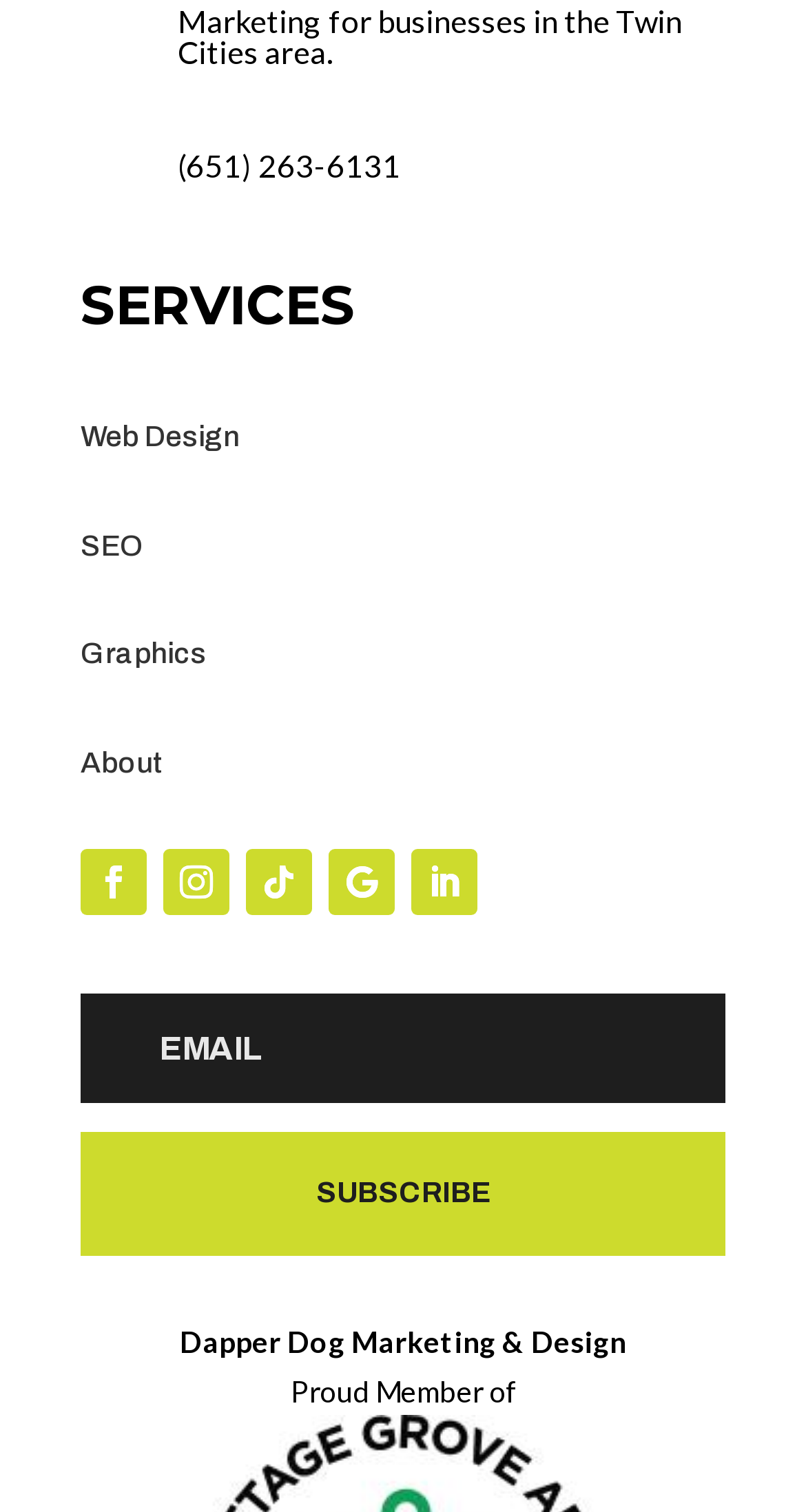Please identify the bounding box coordinates of the area I need to click to accomplish the following instruction: "Click the About link".

[0.1, 0.494, 0.205, 0.514]